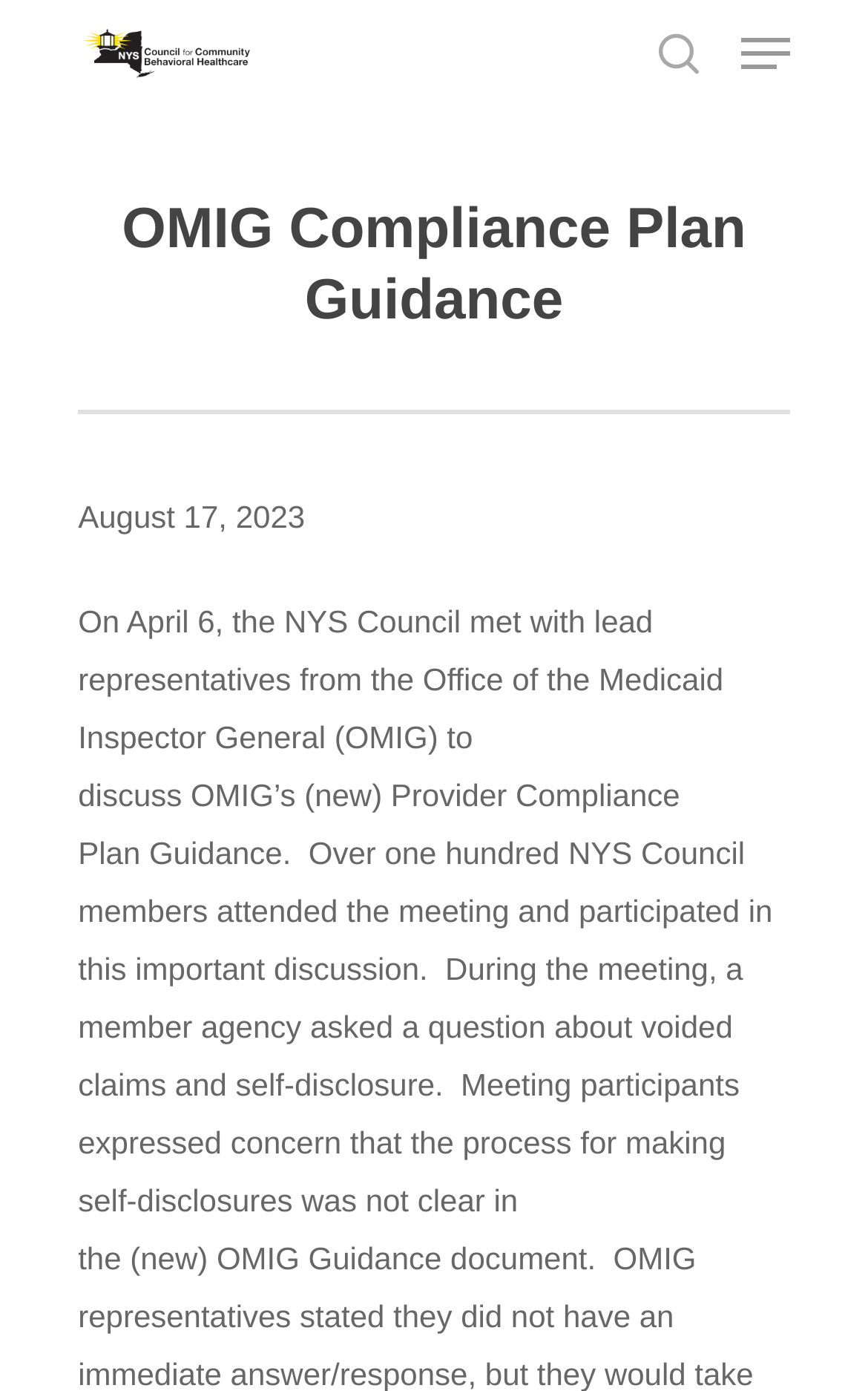Identify the bounding box coordinates of the element to click to follow this instruction: 'open navigation menu'. Ensure the coordinates are four float values between 0 and 1, provided as [left, top, right, bottom].

[0.854, 0.022, 0.91, 0.054]